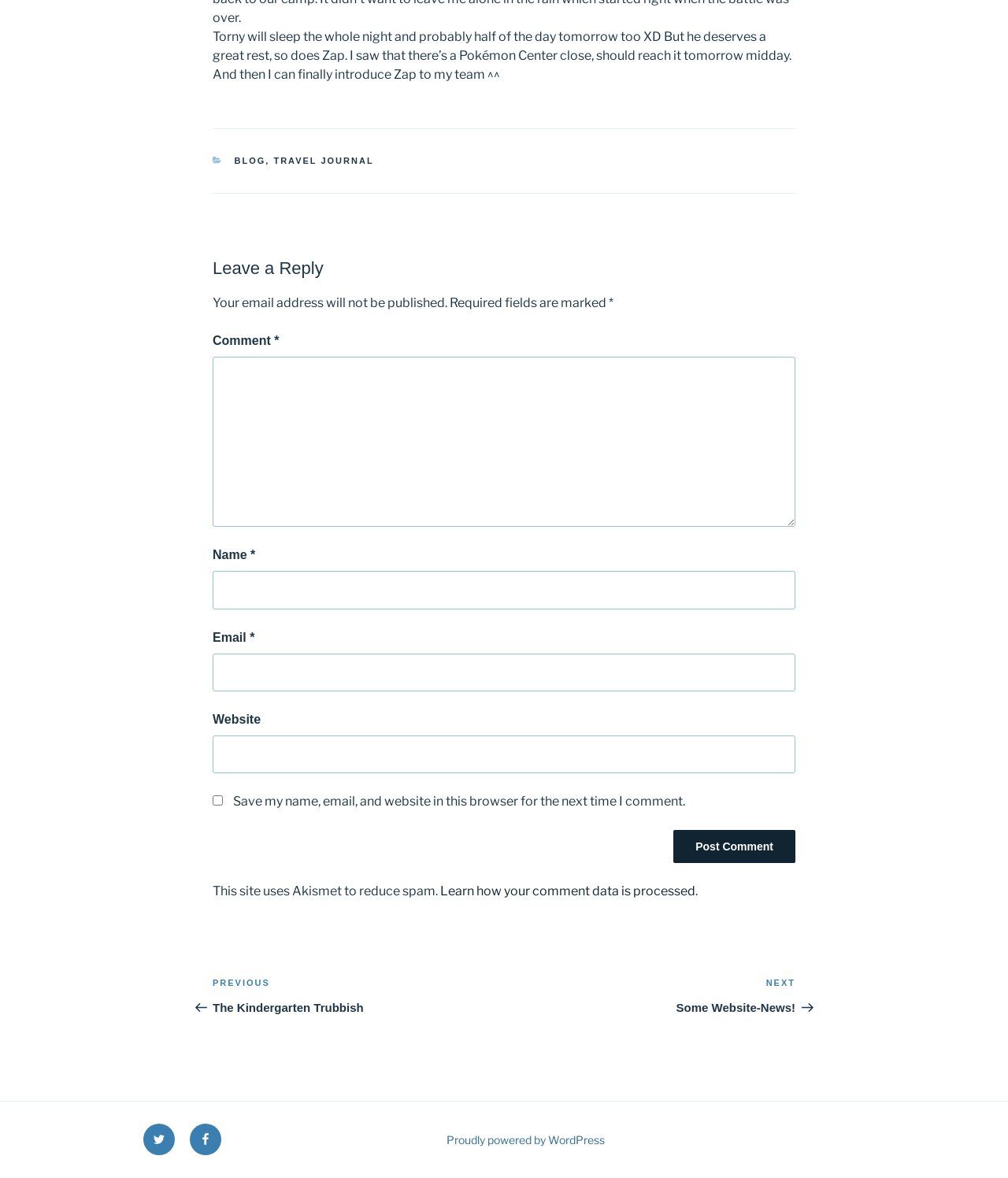Locate the coordinates of the bounding box for the clickable region that fulfills this instruction: "Enter your email address".

[0.211, 0.555, 0.789, 0.587]